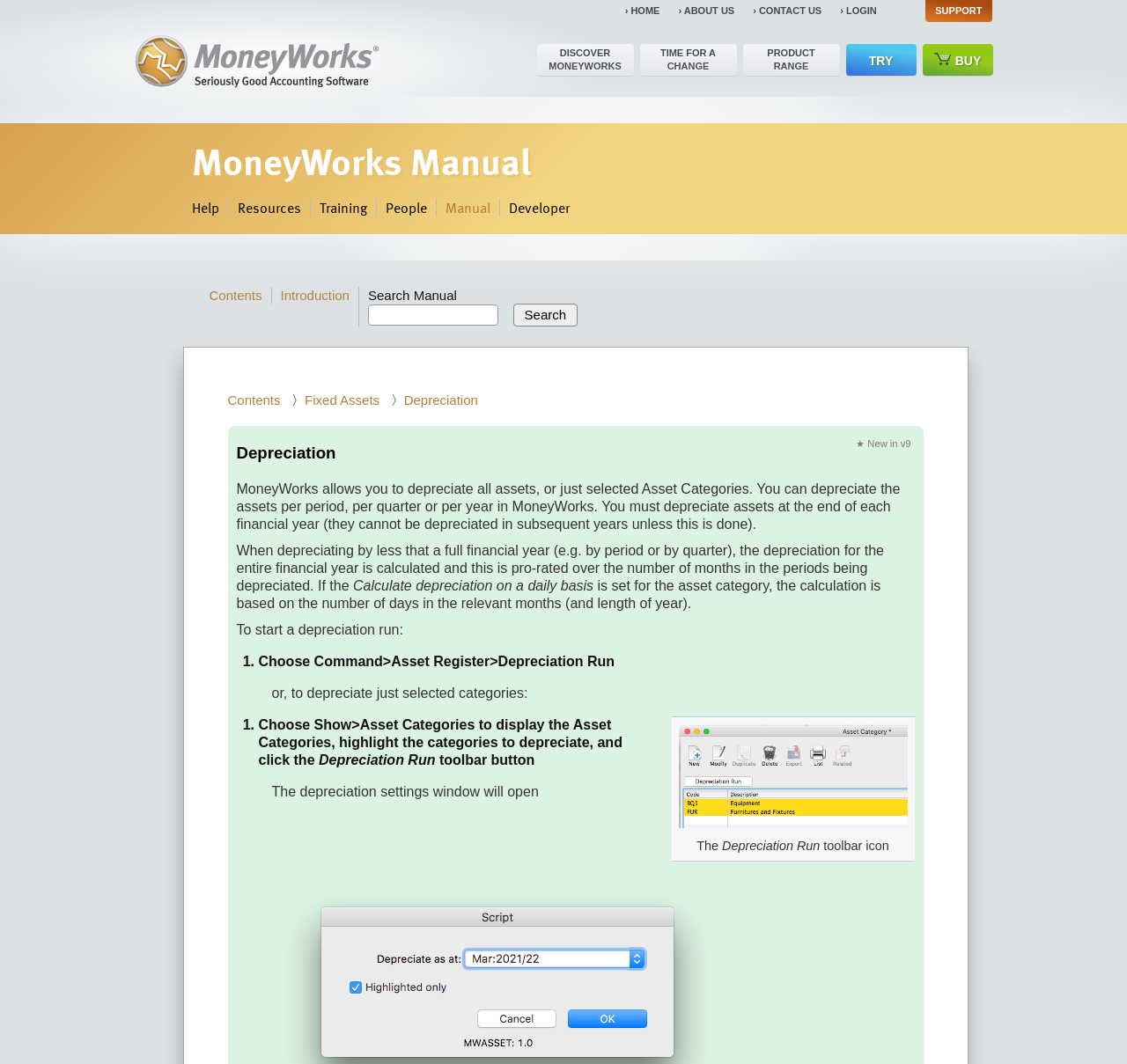Find the bounding box coordinates of the area to click in order to follow the instruction: "Search the manual".

[0.455, 0.285, 0.513, 0.306]